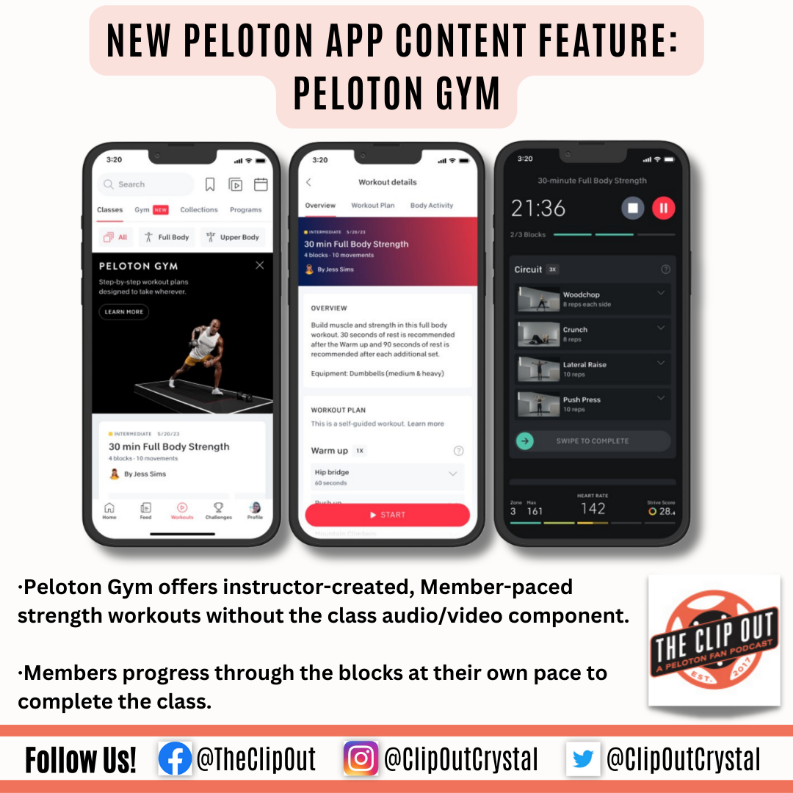Create a detailed narrative of what is happening in the image.

The image showcases the new Peloton Gym content feature available in the Peloton App, emphasizing its user-friendly interface for strength workouts. On the left, the app displays a welcome screen with the title "PELOTON GYM," encouraging users to explore its offerings. The central screen provides detailed workout information for a "30 min Full Body Strength" class led by instructor Jess Sims, including an overview and equipment requirements. On the right, the timer and current block details reflect the progress of the workout, showcasing exercises such as Woodchop and Crunch. 

Key highlights include:
- Peloton Gym's unique approach to strength training, allowing users to participate in workouts without audio or video distractions.
- Flexibility for members to complete workouts at their own pace, enhancing the appeal of the Peloton App for various fitness levels.

The caption reinforces engagement with social media channels, urging viewers to follow the podcast “The Clip Out" for further updates and insights related to Peloton.